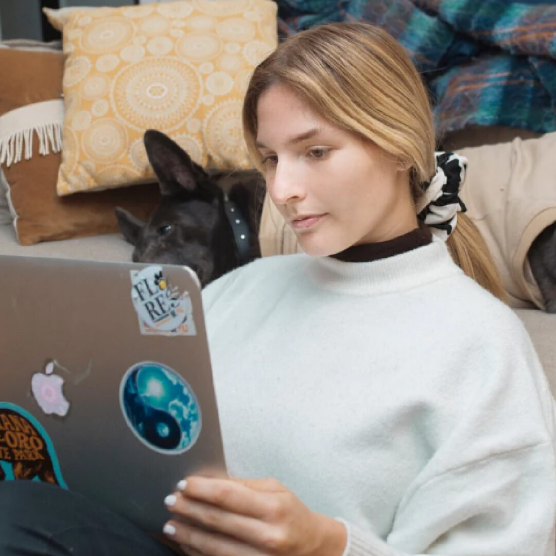What is on the woman's laptop?
By examining the image, provide a one-word or phrase answer.

Various stickers